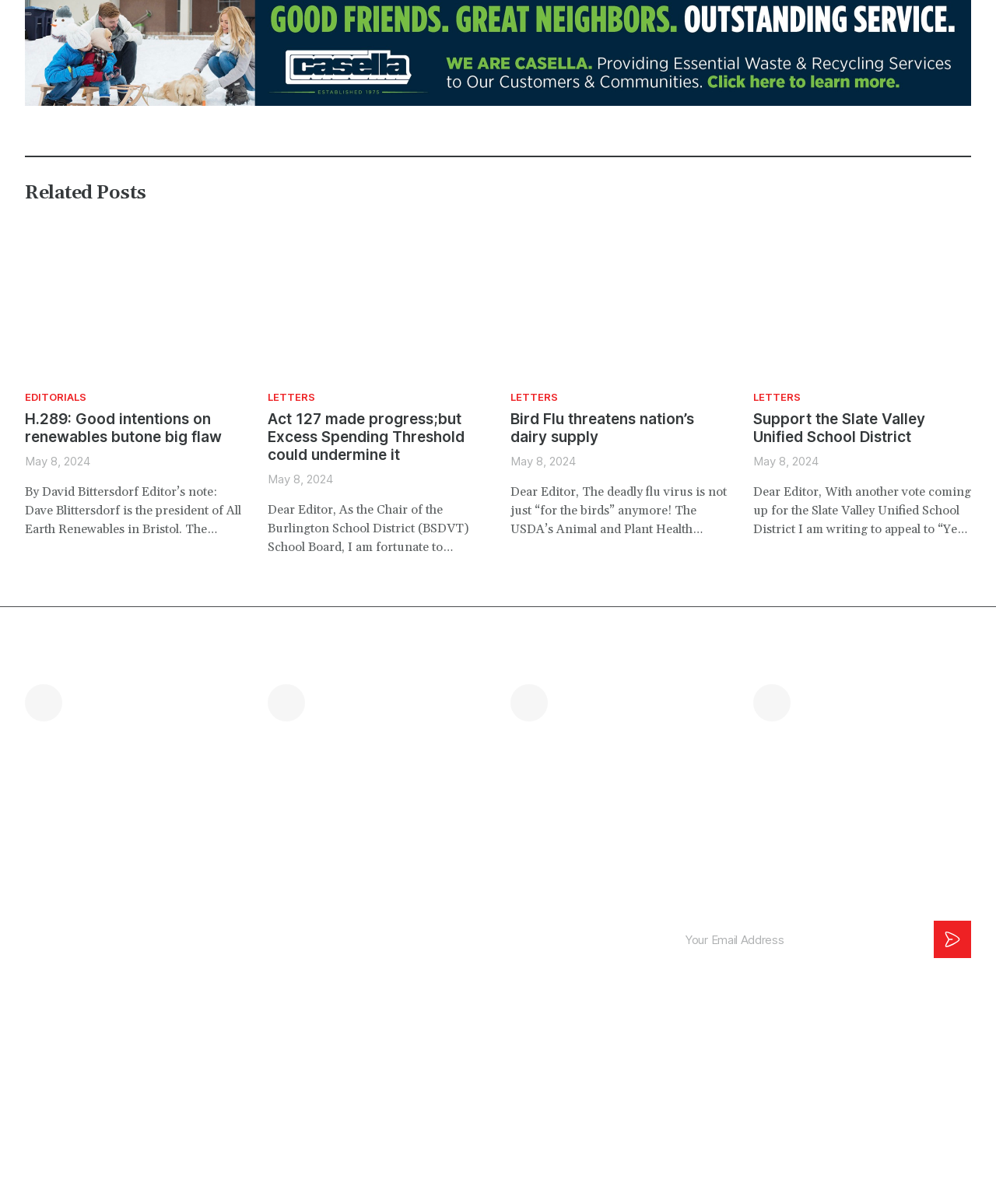Given the description: "5465 U.S. 4Killington, VT 05751", determine the bounding box coordinates of the UI element. The coordinates should be formatted as four float numbers between 0 and 1, [left, top, right, bottom].

[0.025, 0.568, 0.244, 0.6]